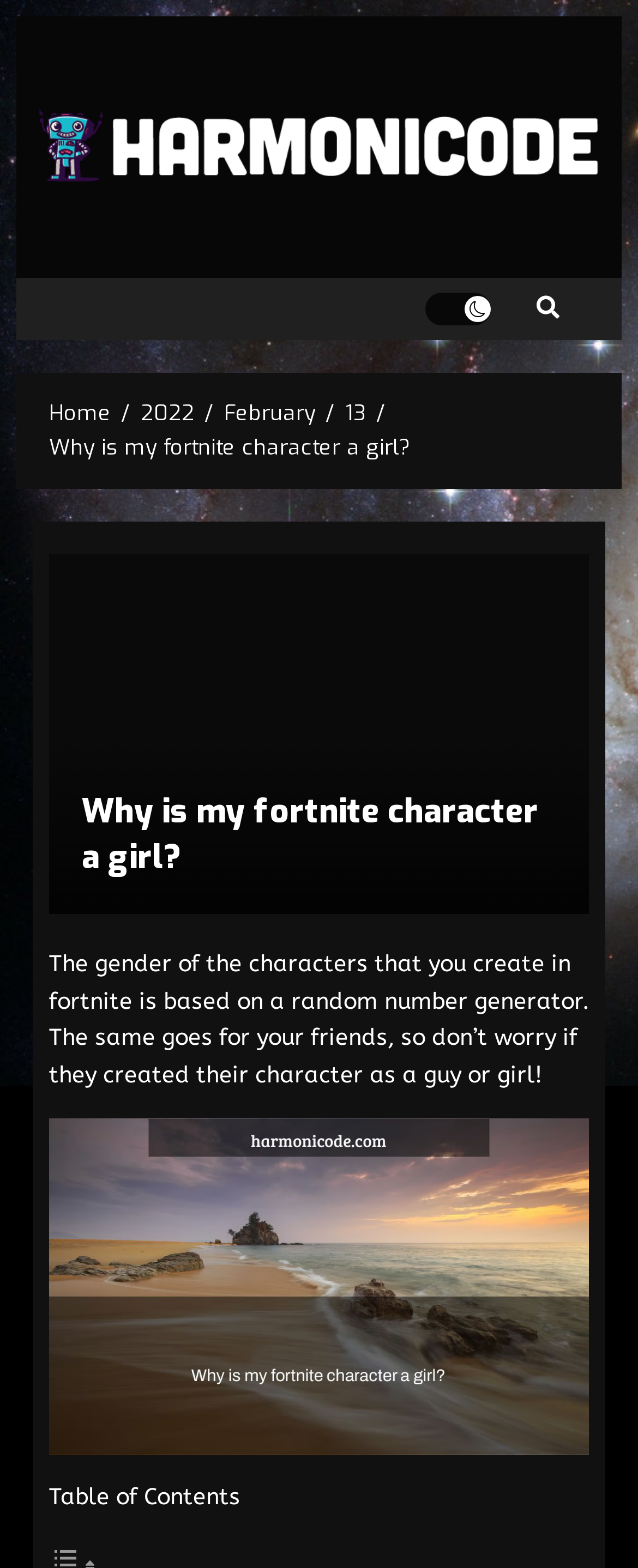What is the current webpage about?
Please look at the screenshot and answer in one word or a short phrase.

Fortnite character gender